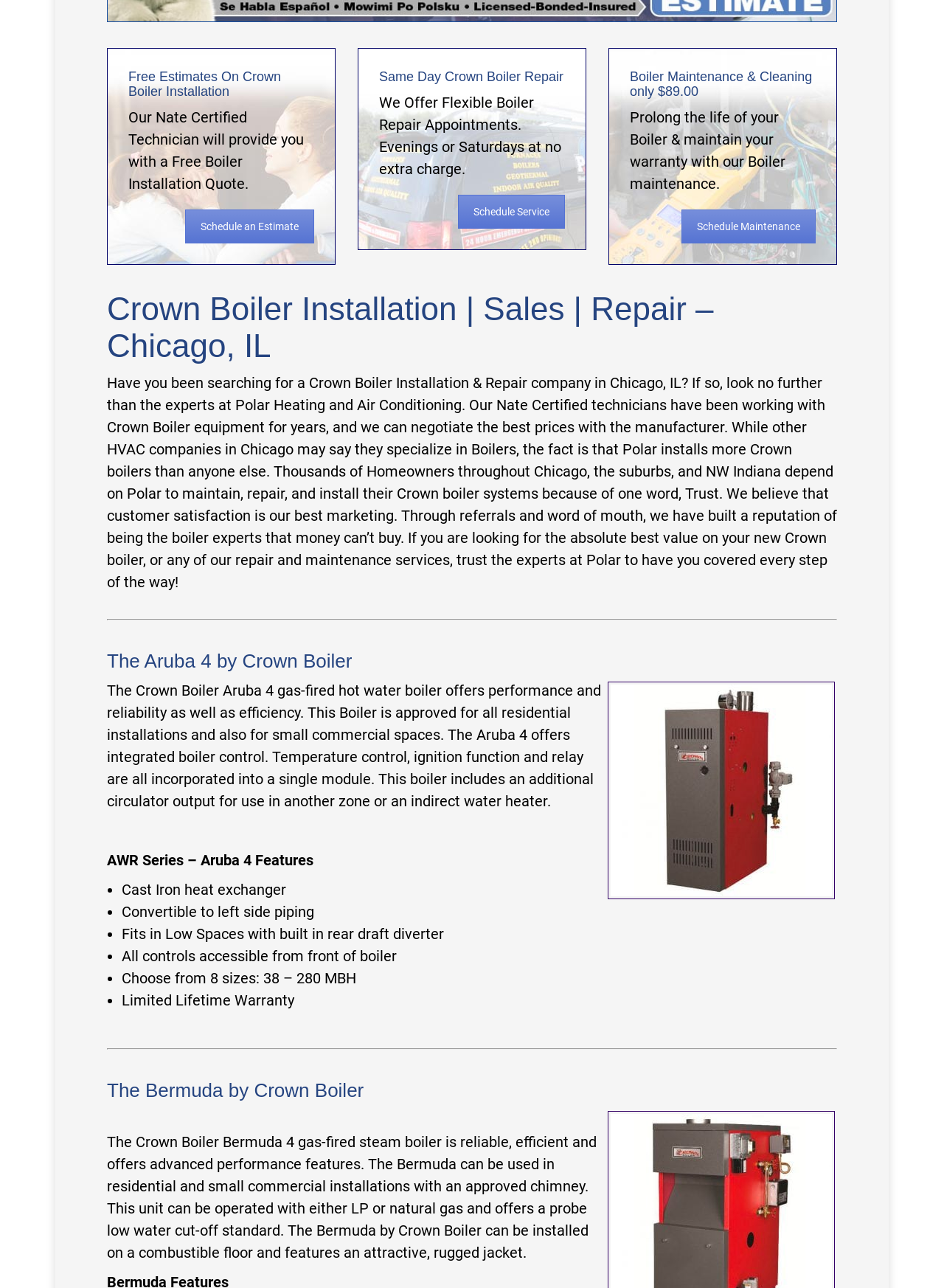Given the element description "Go to Top" in the screenshot, predict the bounding box coordinates of that UI element.

[0.961, 0.338, 0.992, 0.361]